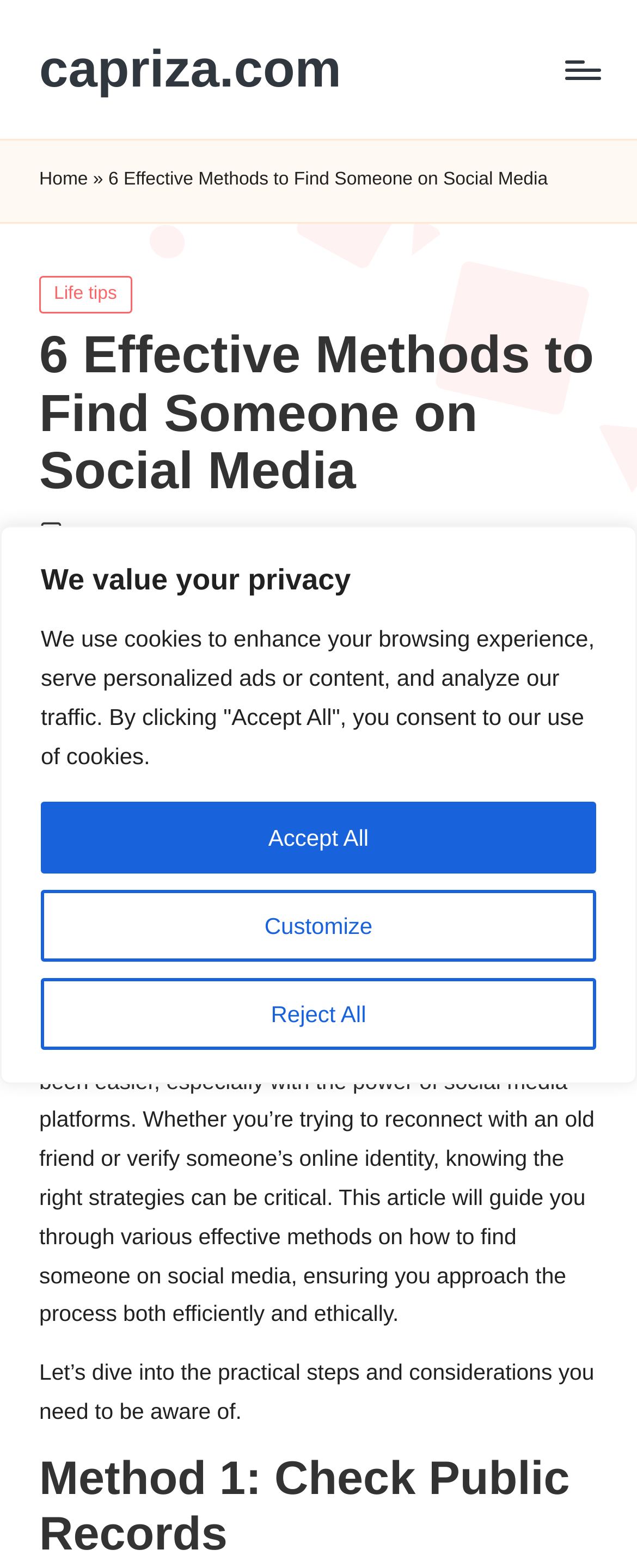Using the description: "Life tips", identify the bounding box of the corresponding UI element in the screenshot.

[0.062, 0.176, 0.207, 0.199]